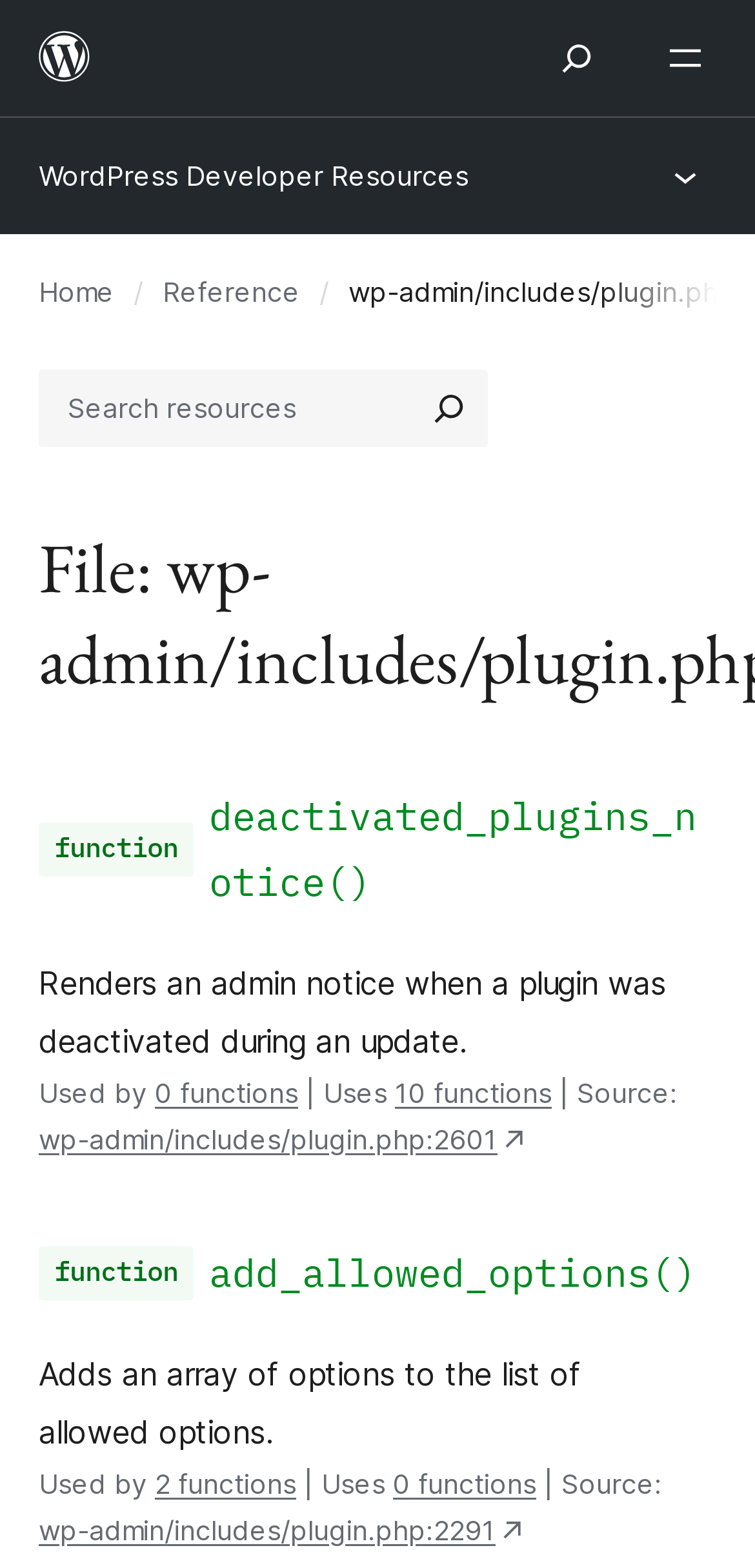Please determine the bounding box coordinates of the element's region to click for the following instruction: "Click on the WordPress.org link".

[0.0, 0.0, 0.172, 0.073]